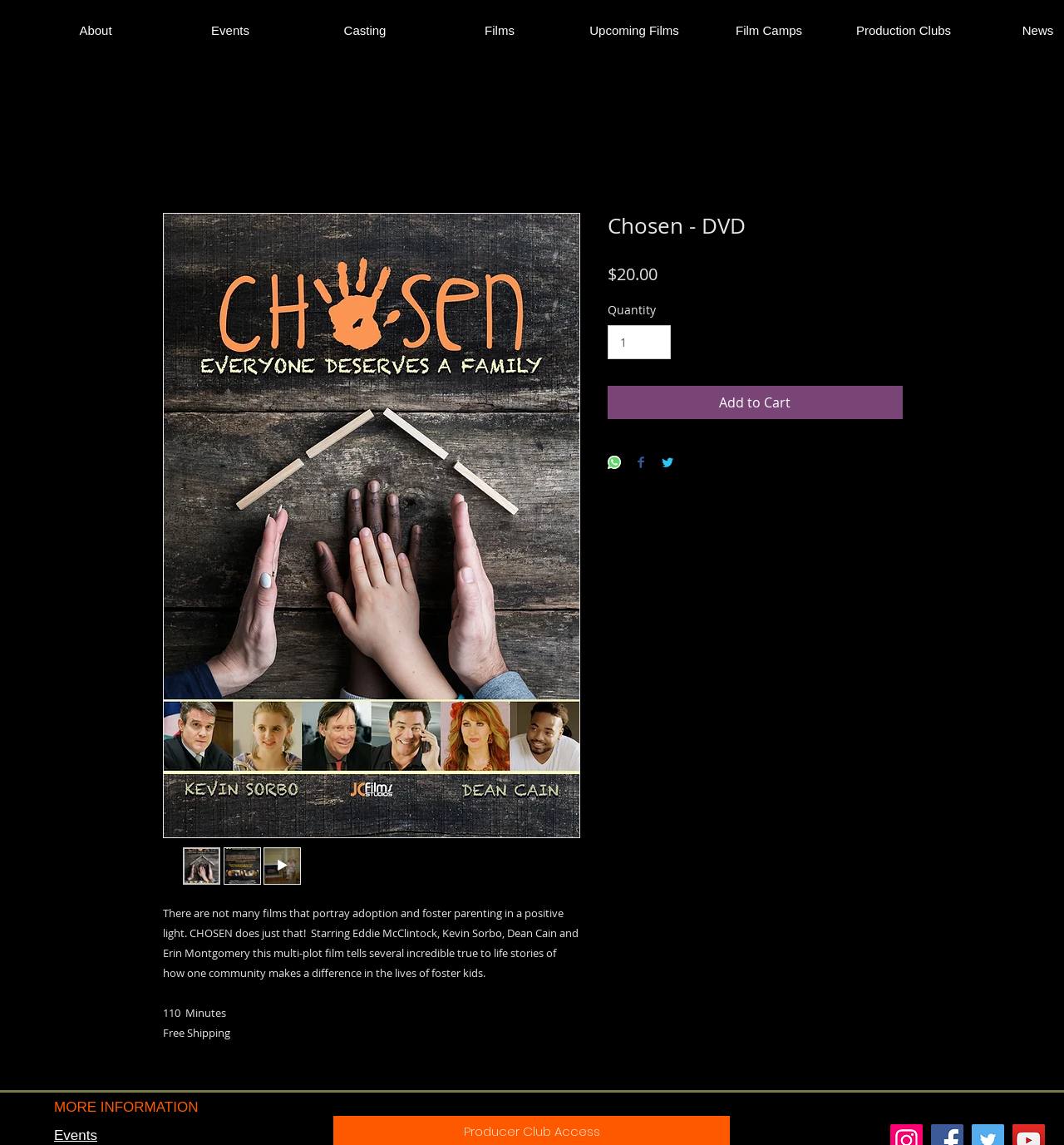Determine the main headline from the webpage and extract its text.

Chosen - DVD